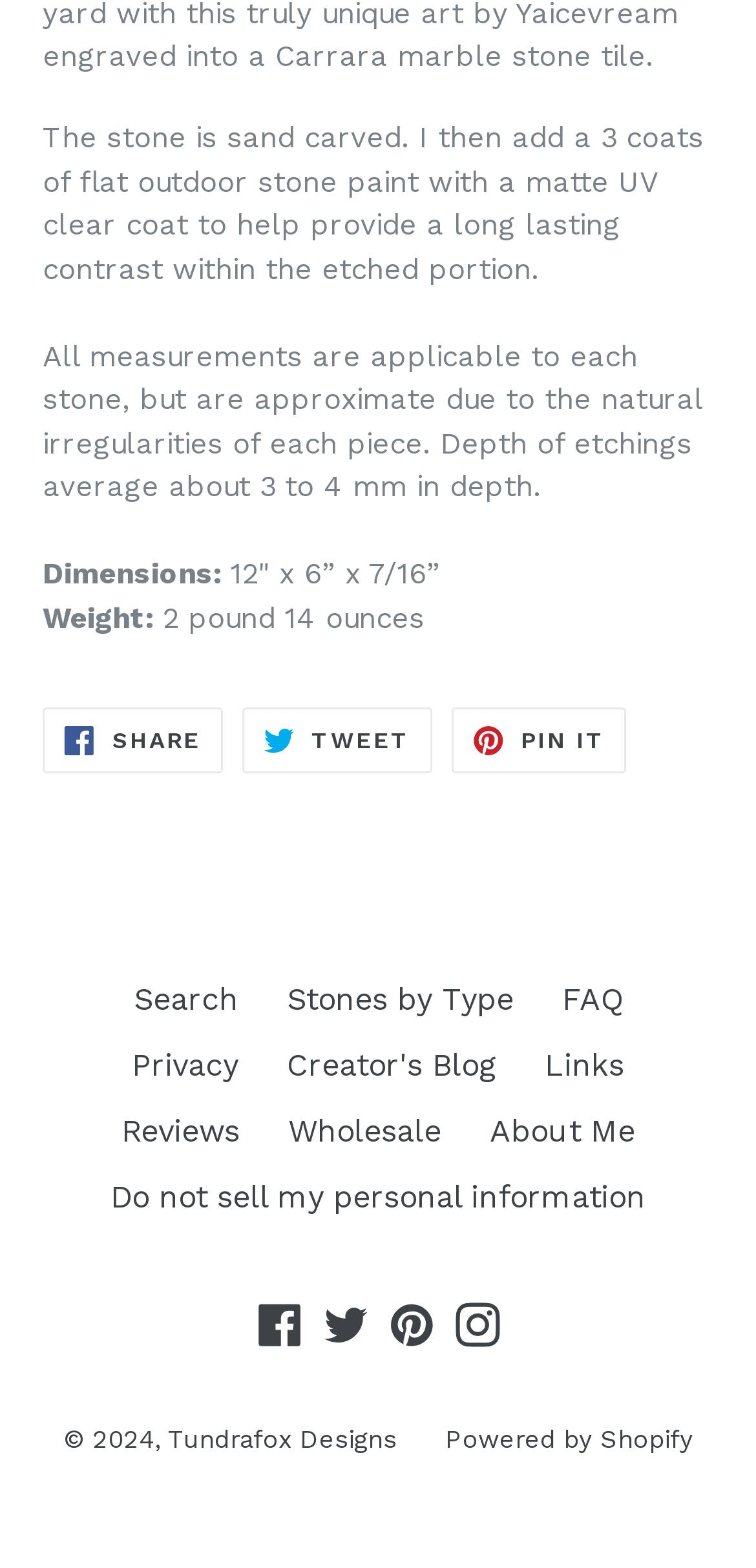Please provide a brief answer to the question using only one word or phrase: 
What is the weight of the stone?

2 pound 14 ounces